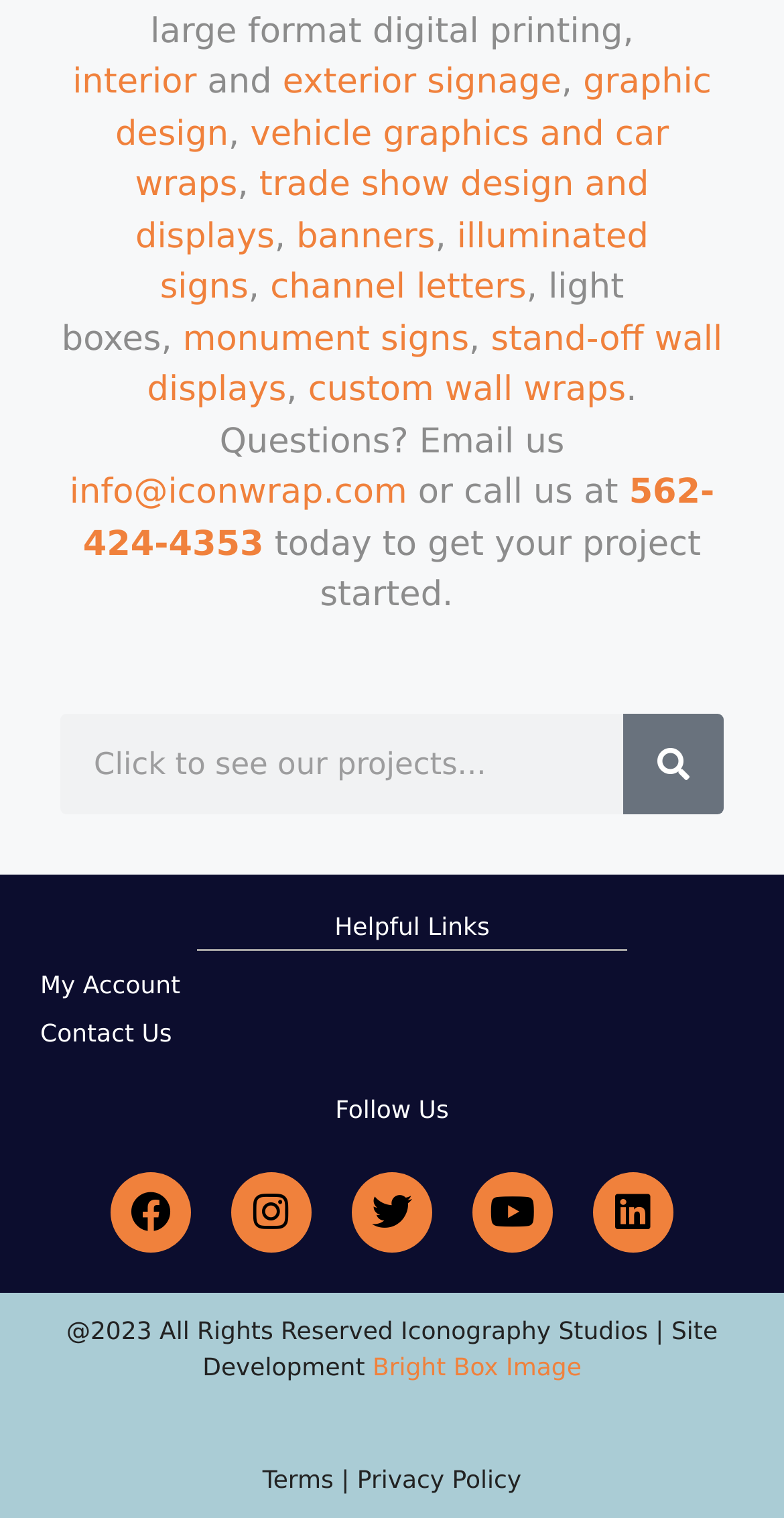Please locate the bounding box coordinates for the element that should be clicked to achieve the following instruction: "Email us". Ensure the coordinates are given as four float numbers between 0 and 1, i.e., [left, top, right, bottom].

[0.535, 0.278, 0.72, 0.304]